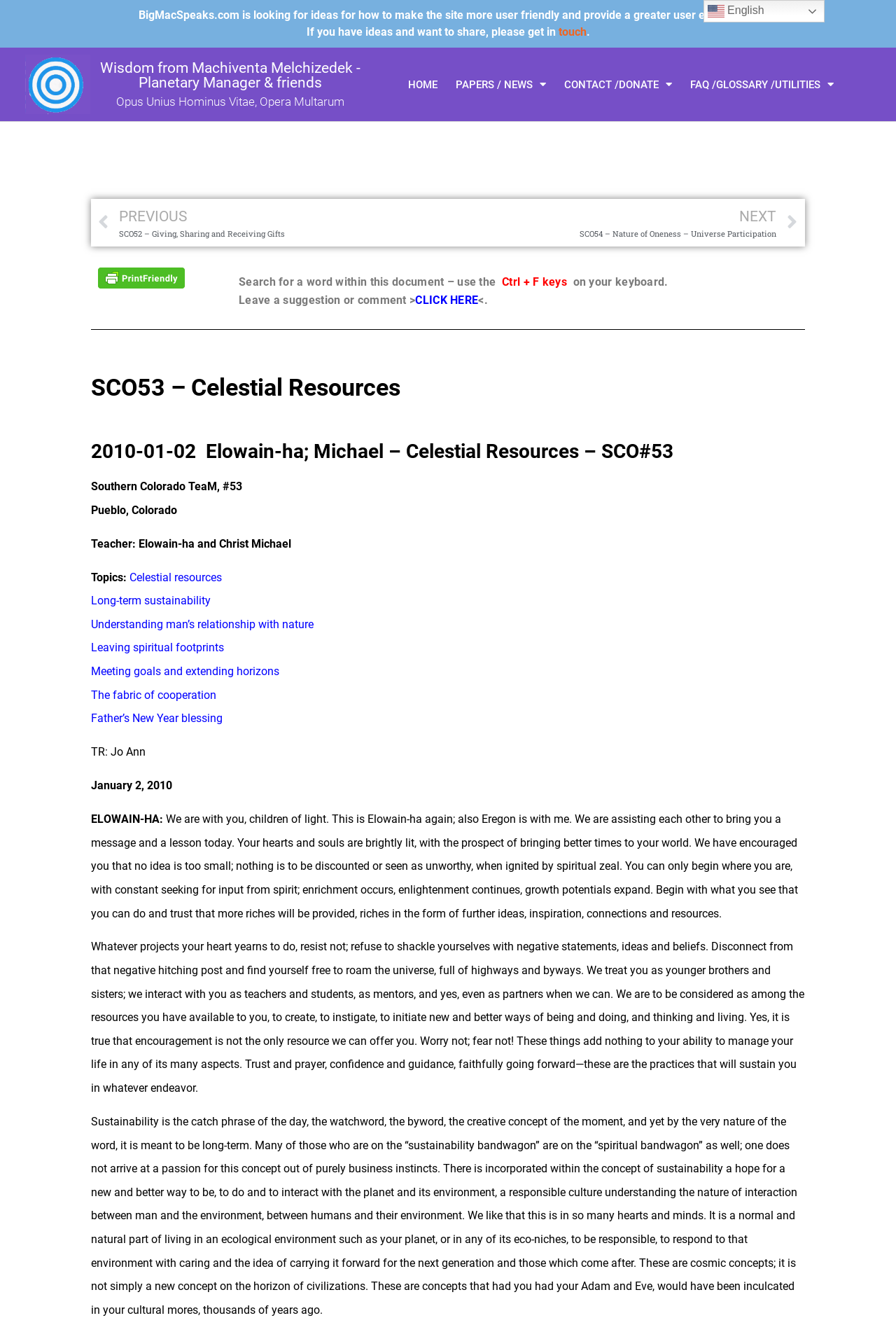Highlight the bounding box coordinates of the region I should click on to meet the following instruction: "Click on 'About Us'".

None